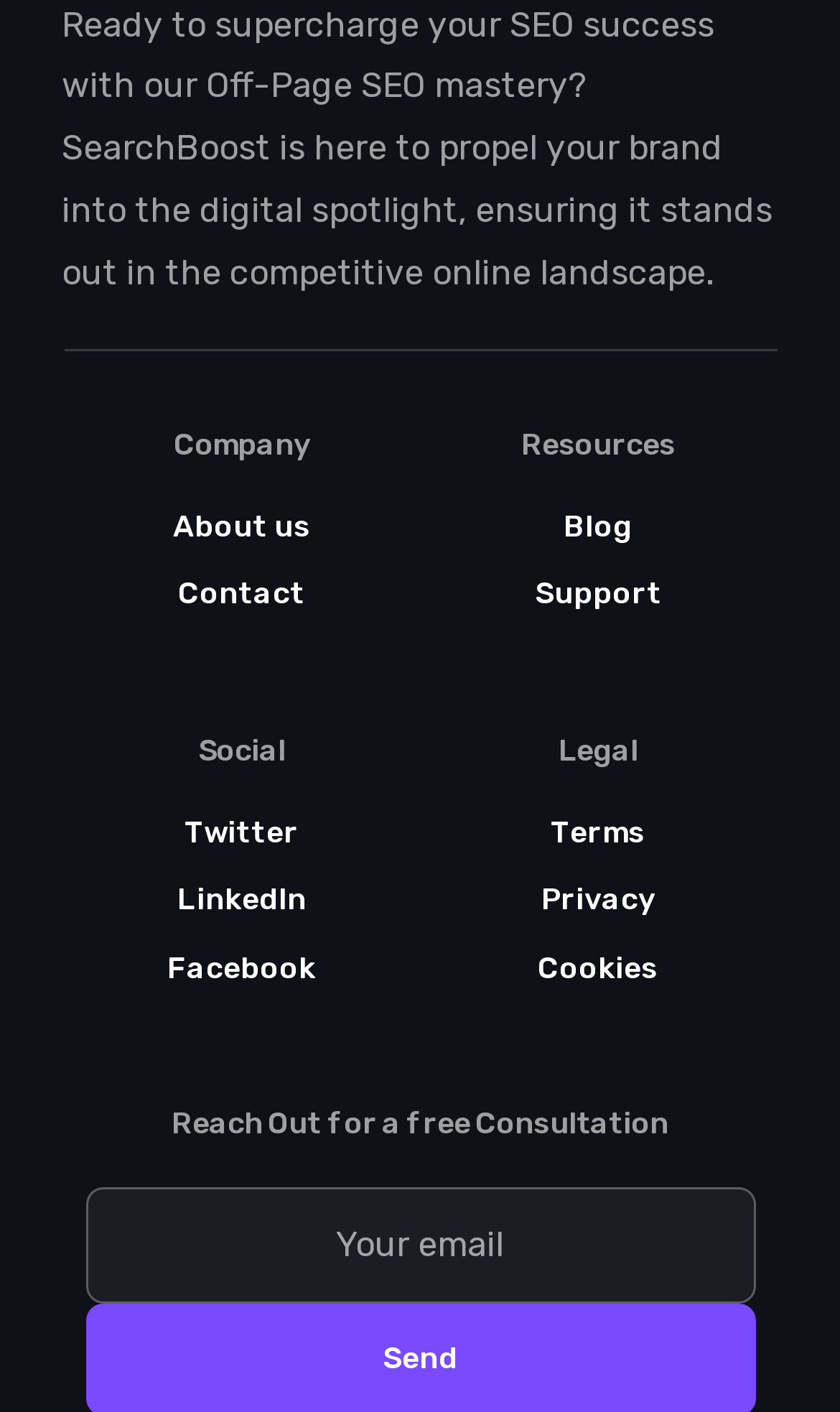Determine the bounding box coordinates of the region that needs to be clicked to achieve the task: "Click on About us".

[0.101, 0.354, 0.474, 0.393]